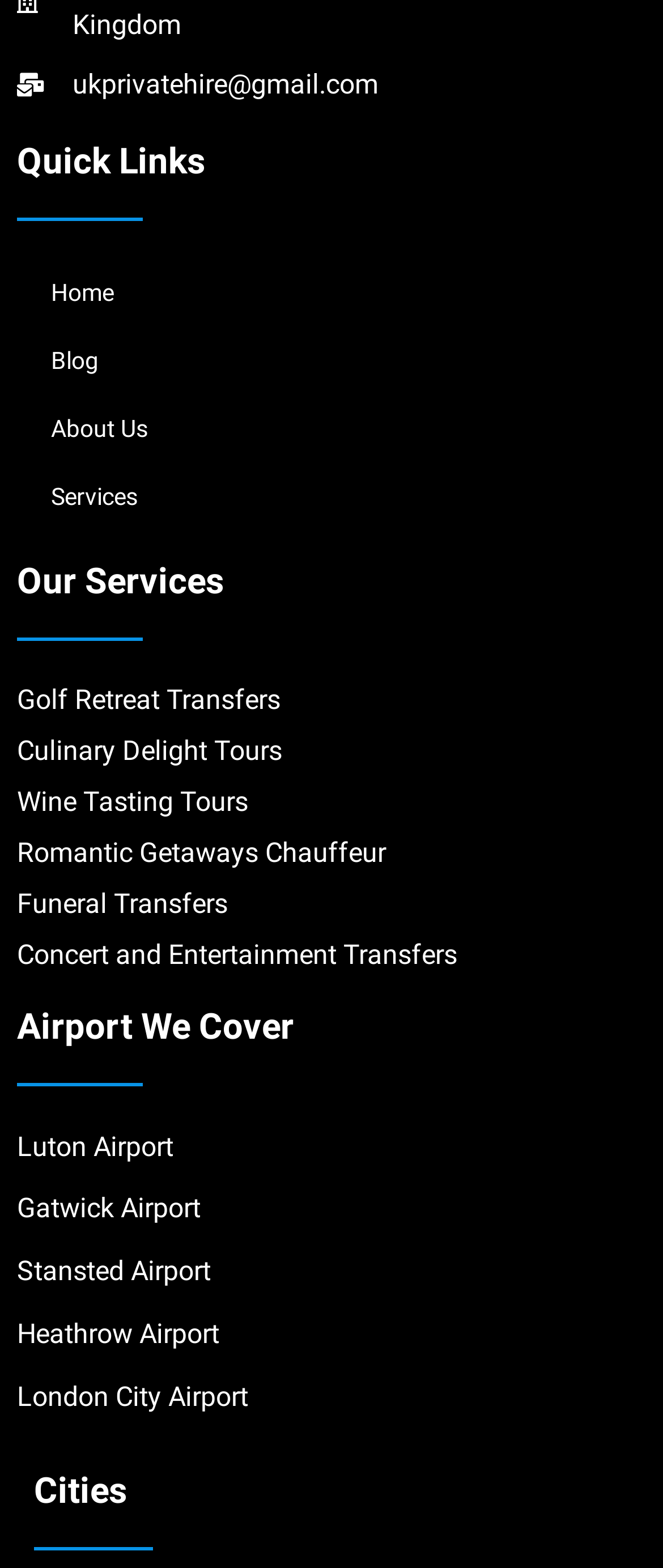Could you please study the image and provide a detailed answer to the question:
What is the email address listed?

I found a StaticText element with the text 'ukprivatehire@gmail.com', which is likely an email address listed on the webpage.